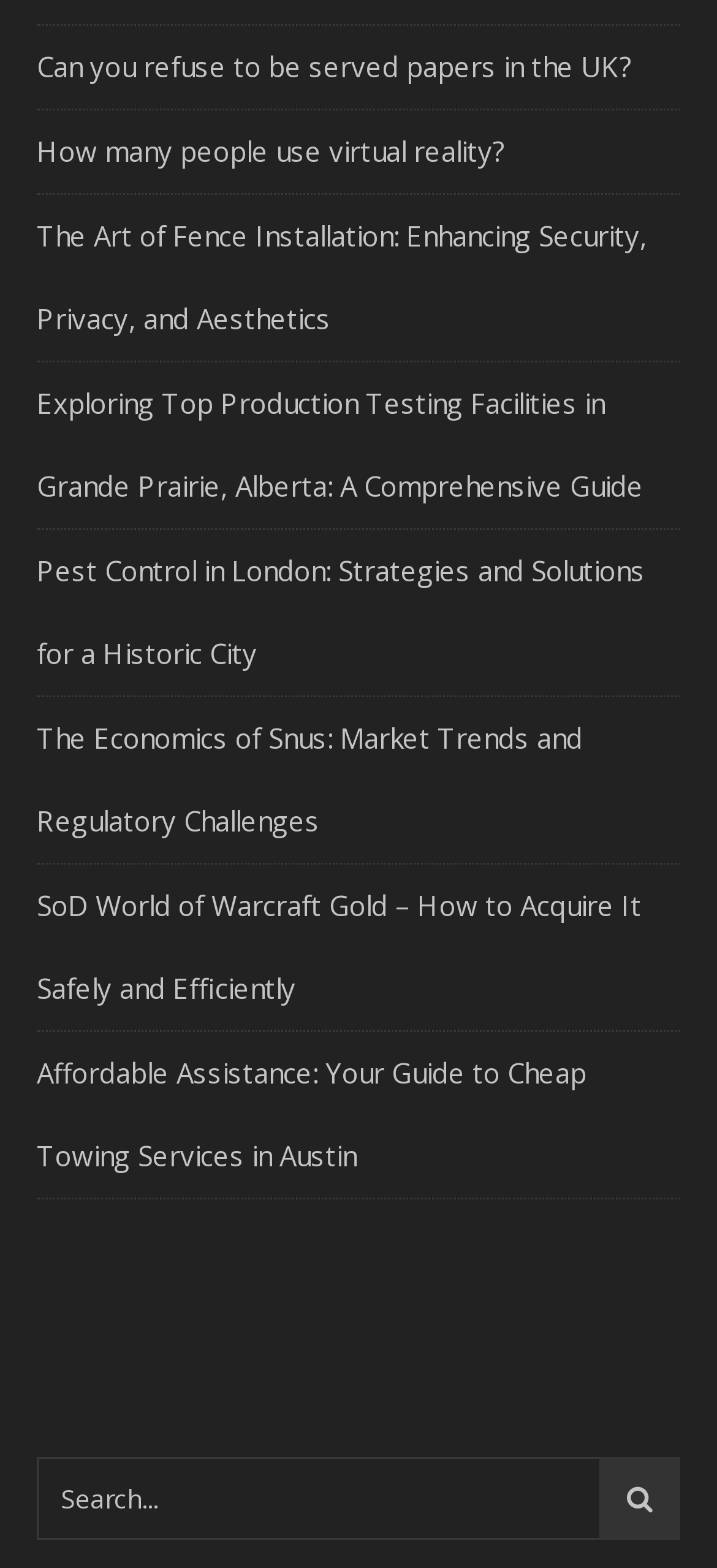Determine the bounding box coordinates for the area you should click to complete the following instruction: "Search for something".

[0.051, 0.929, 0.949, 0.982]